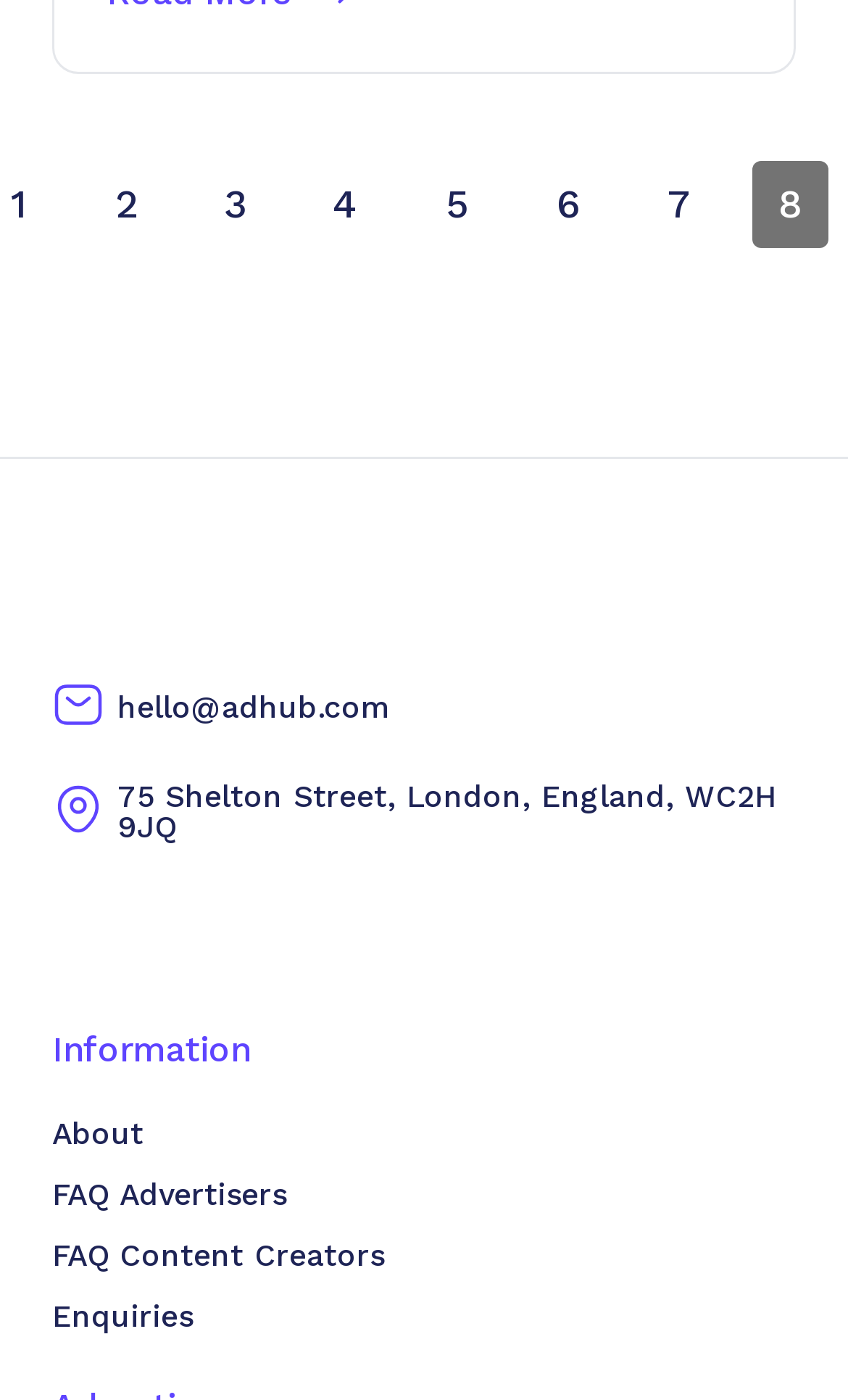Point out the bounding box coordinates of the section to click in order to follow this instruction: "read about Information".

[0.062, 0.734, 0.295, 0.764]